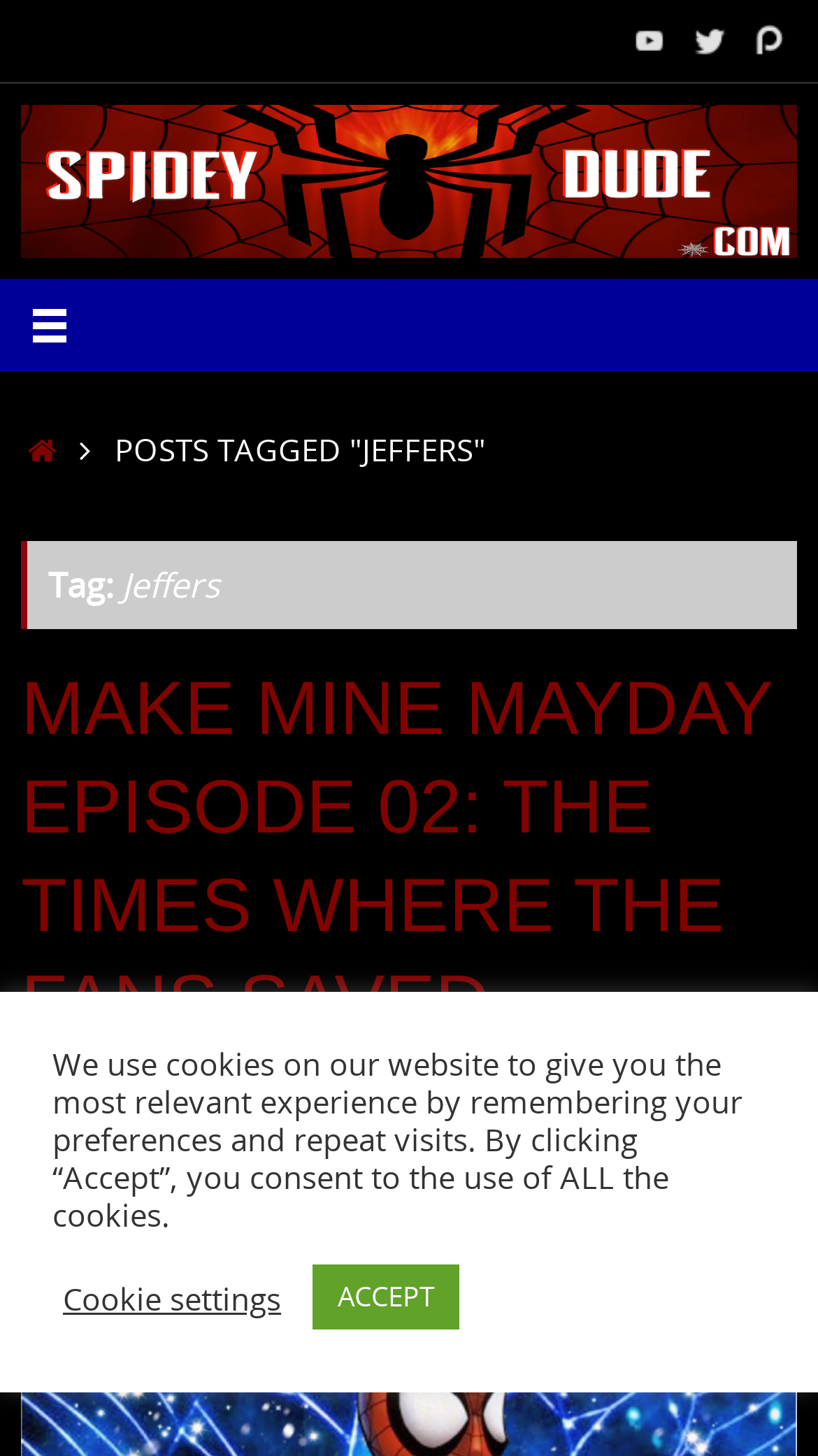Please analyze the image and give a detailed answer to the question:
What is the title of the current post?

The title of the current post can be found in the heading element, which is 'MAKE MINE MAYDAY EPISODE 02: THE TIMES WHERE THE FANS SAVED SPIDER-GIRL AUDIO EDITION'. The title is the main part of the heading, excluding the subtitle.